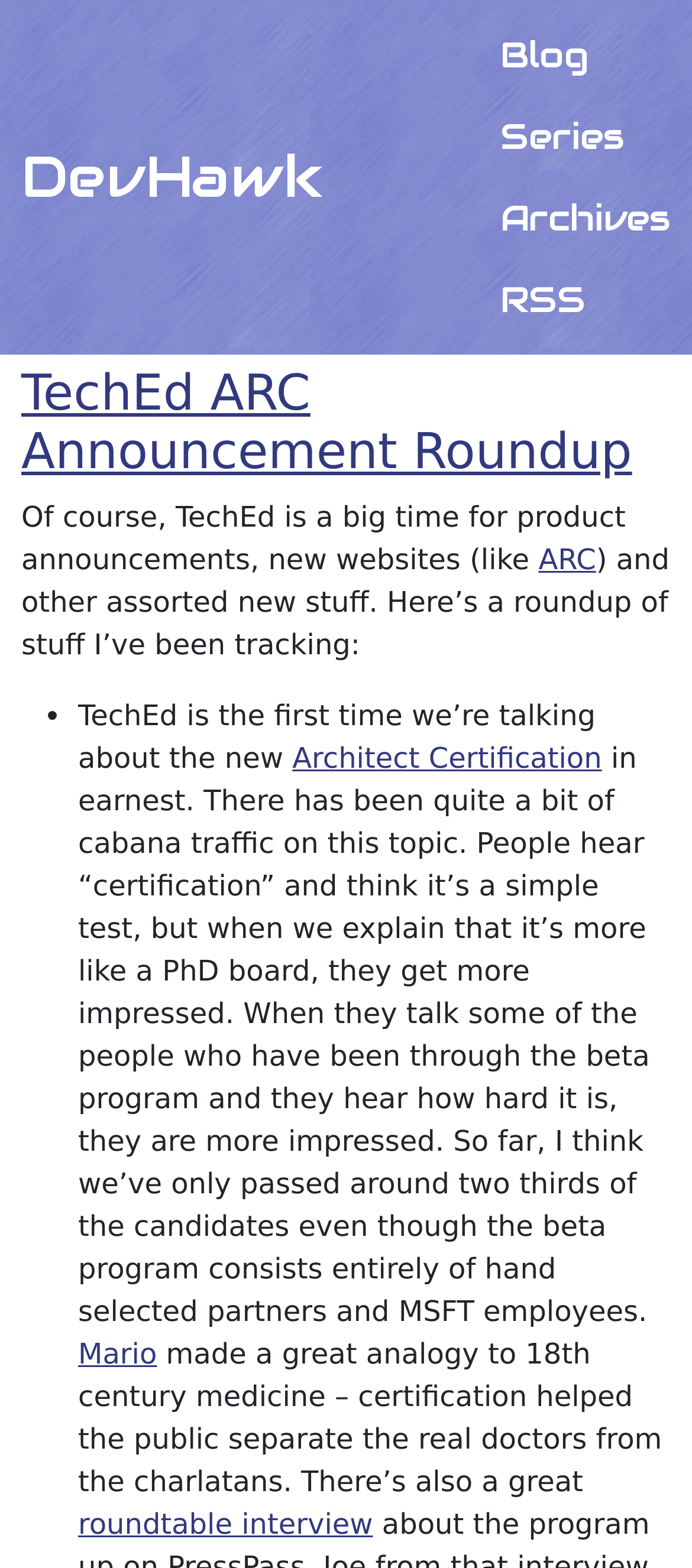Bounding box coordinates are specified in the format (top-left x, top-left y, bottom-right x, bottom-right y). All values are floating point numbers bounded between 0 and 1. Please provide the bounding box coordinate of the region this sentence describes: ARC

[0.778, 0.346, 0.861, 0.367]